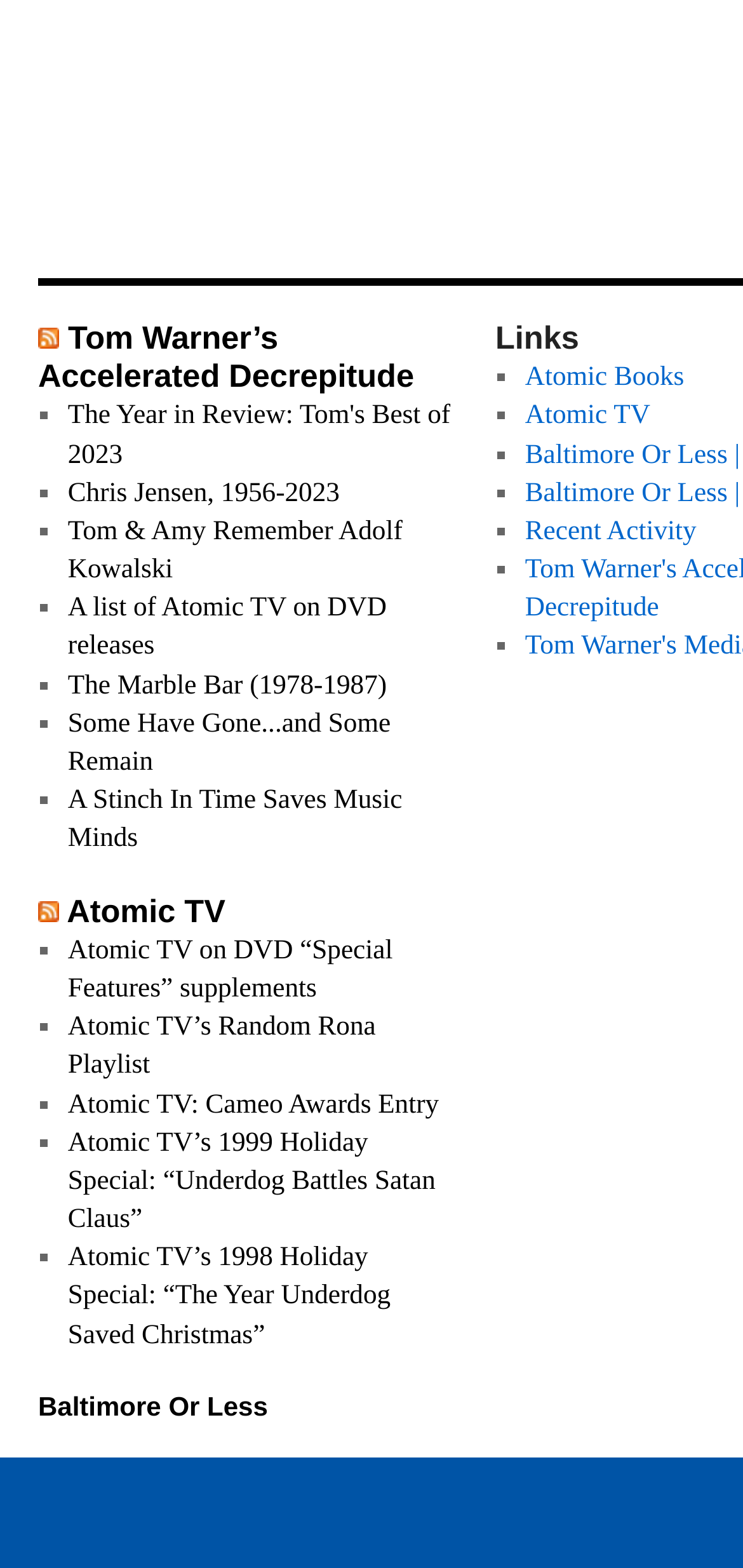Find the bounding box coordinates of the clickable element required to execute the following instruction: "Go to the Metropolitan Museum of Art website". Provide the coordinates as four float numbers between 0 and 1, i.e., [left, top, right, bottom].

None